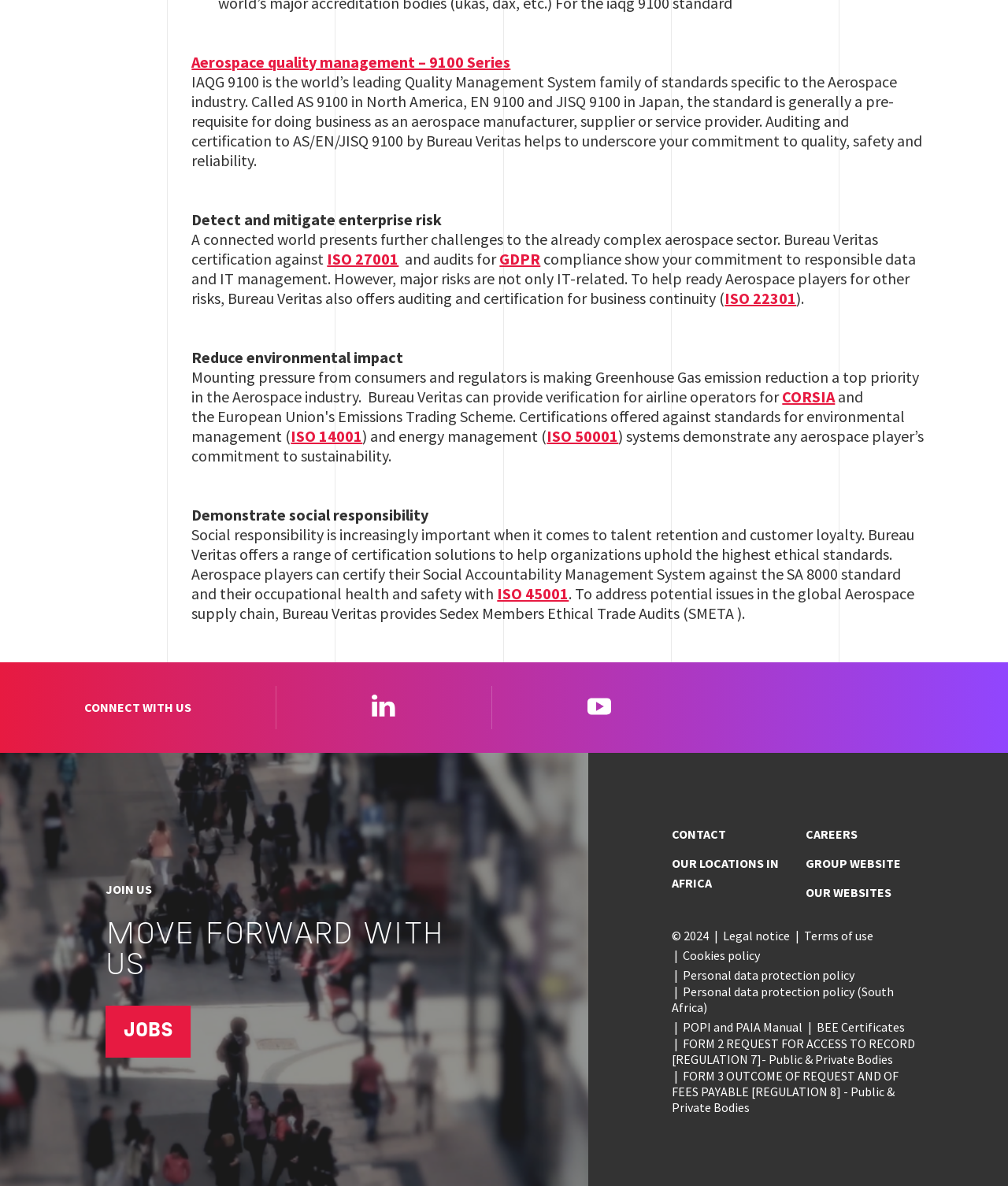Answer the question in a single word or phrase:
What is SA 8000 standard?

Social Accountability Management System